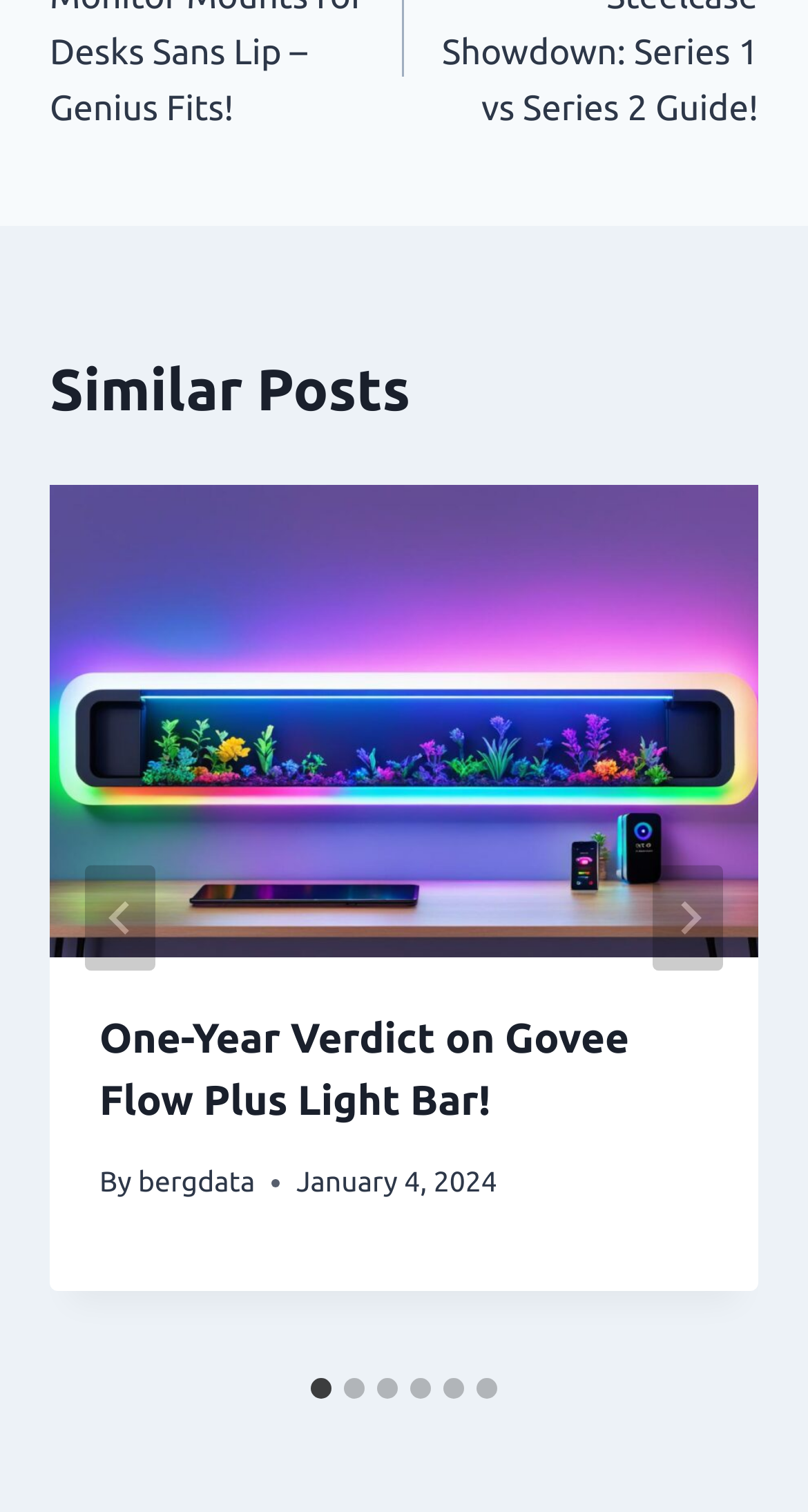When was the first article published?
Based on the visual information, provide a detailed and comprehensive answer.

I found the publication date by looking at the time element inside the article element, which is 'January 4, 2024'.